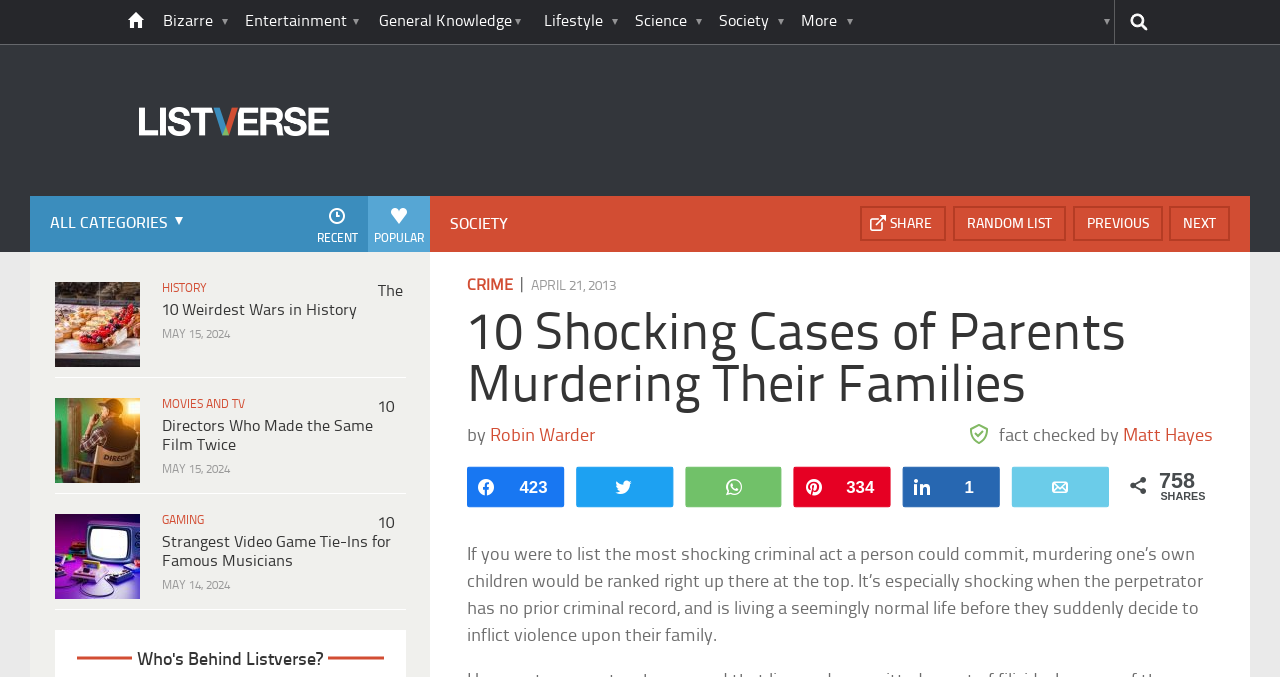Please mark the clickable region by giving the bounding box coordinates needed to complete this instruction: "view the 10 weirdest wars in history".

[0.134, 0.416, 0.353, 0.496]